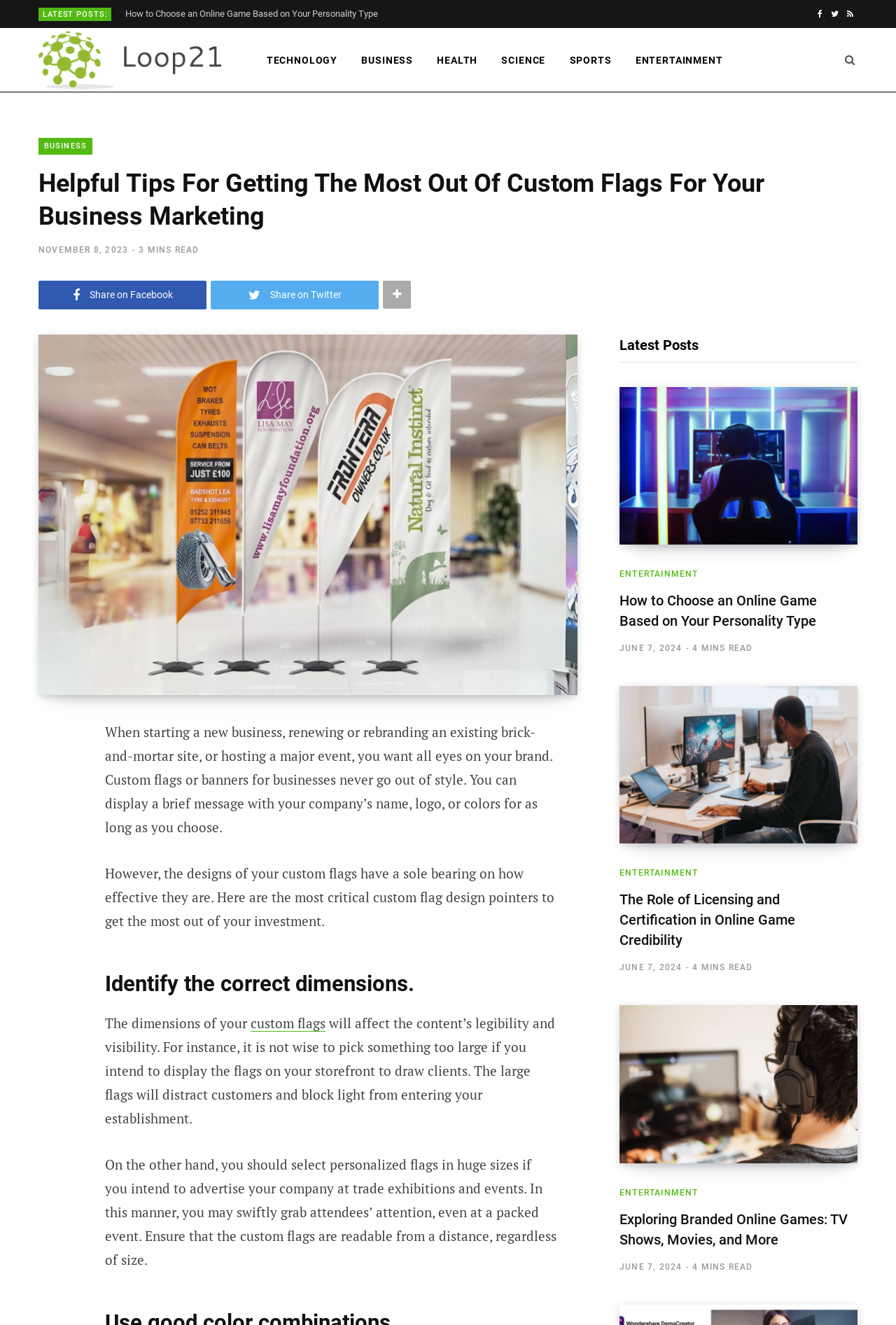Identify and extract the main heading of the webpage.

Helpful Tips For Getting The Most Out Of Custom Flags For Your Business Marketing